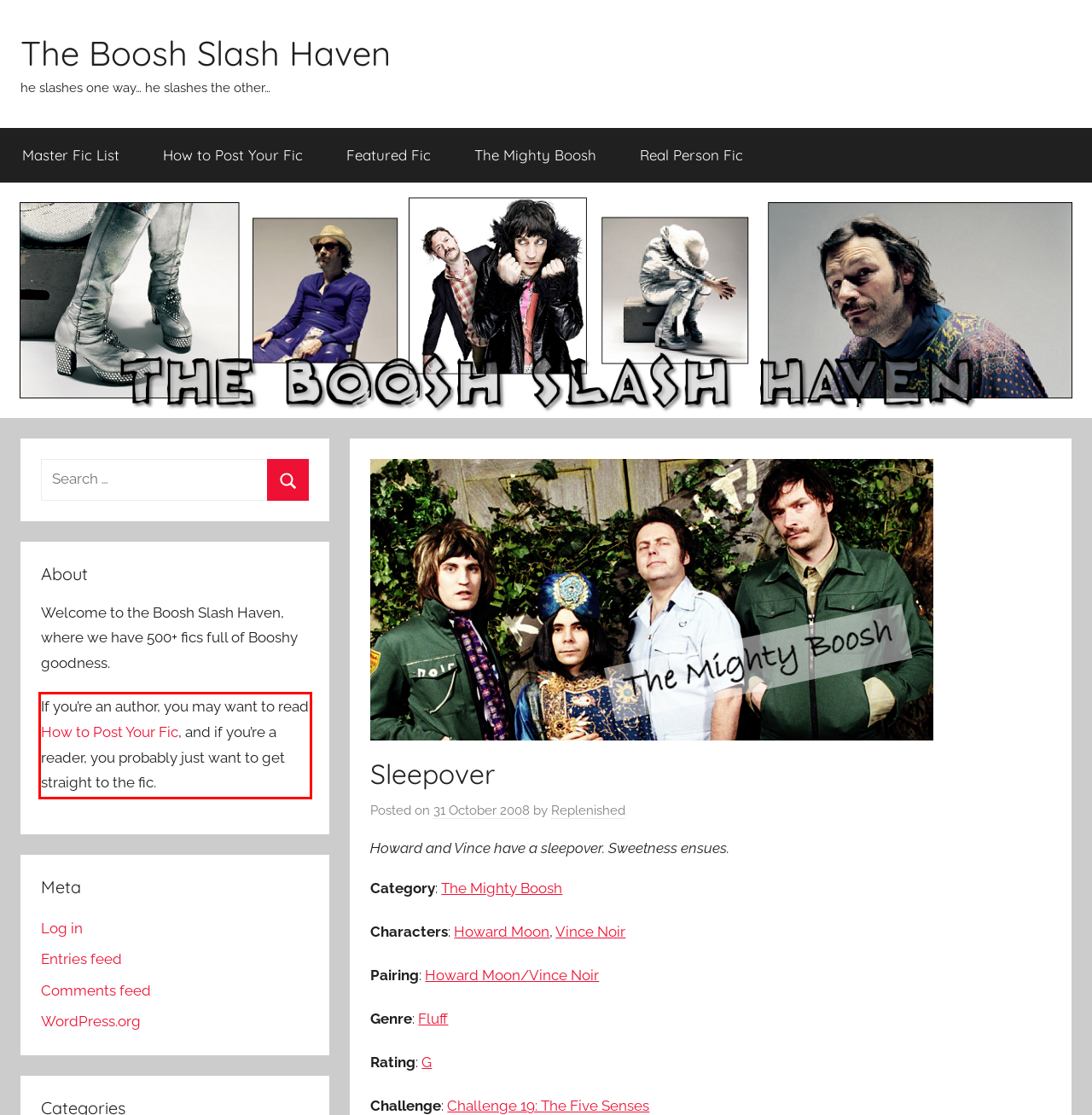Look at the screenshot of the webpage, locate the red rectangle bounding box, and generate the text content that it contains.

If you’re an author, you may want to read How to Post Your Fic, and if you’re a reader, you probably just want to get straight to the fic.